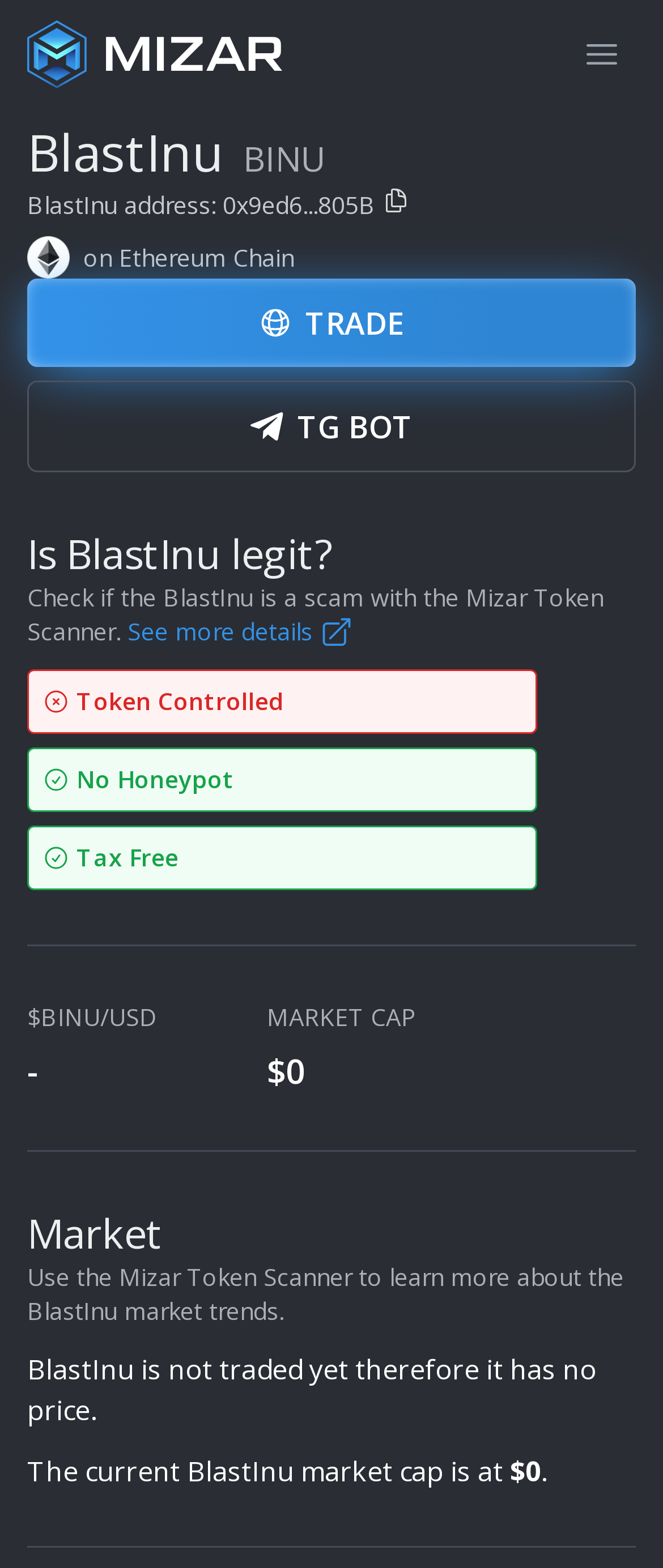What is the current price of BlastInu?
Kindly offer a detailed explanation using the data available in the image.

The current price of BlastInu can be found in the section with the heading '$BINU/USD' where it is stated as '-' which means it is not traded yet and has no price.